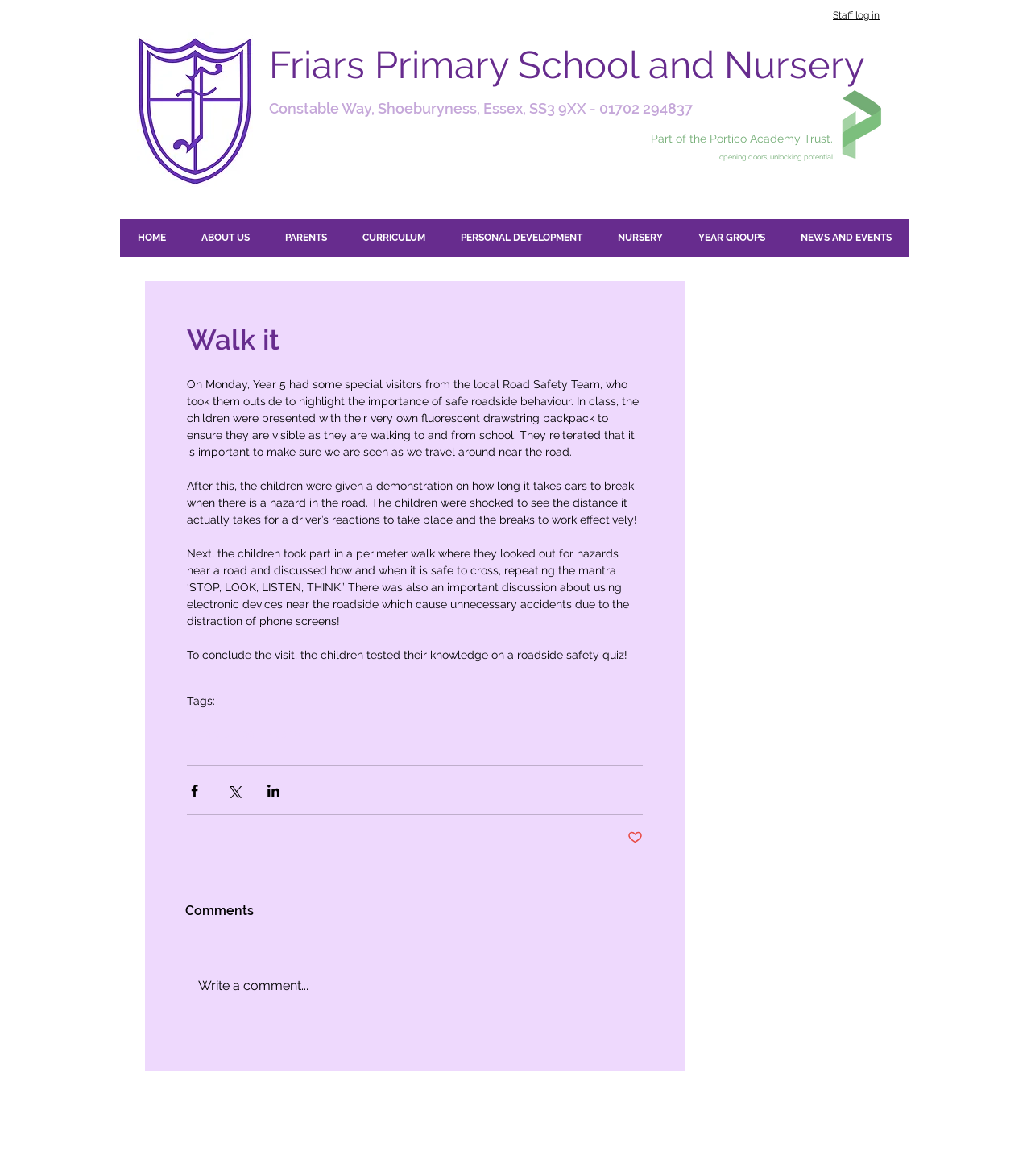What is the mantra repeated by the children during the perimeter walk?
Please answer the question with as much detail and depth as you can.

I found the answer by reading the article content which mentions that the children repeated the mantra 'STOP, LOOK, LISTEN, THINK' during the perimeter walk, indicating that it is a safety rule to follow when near roads.